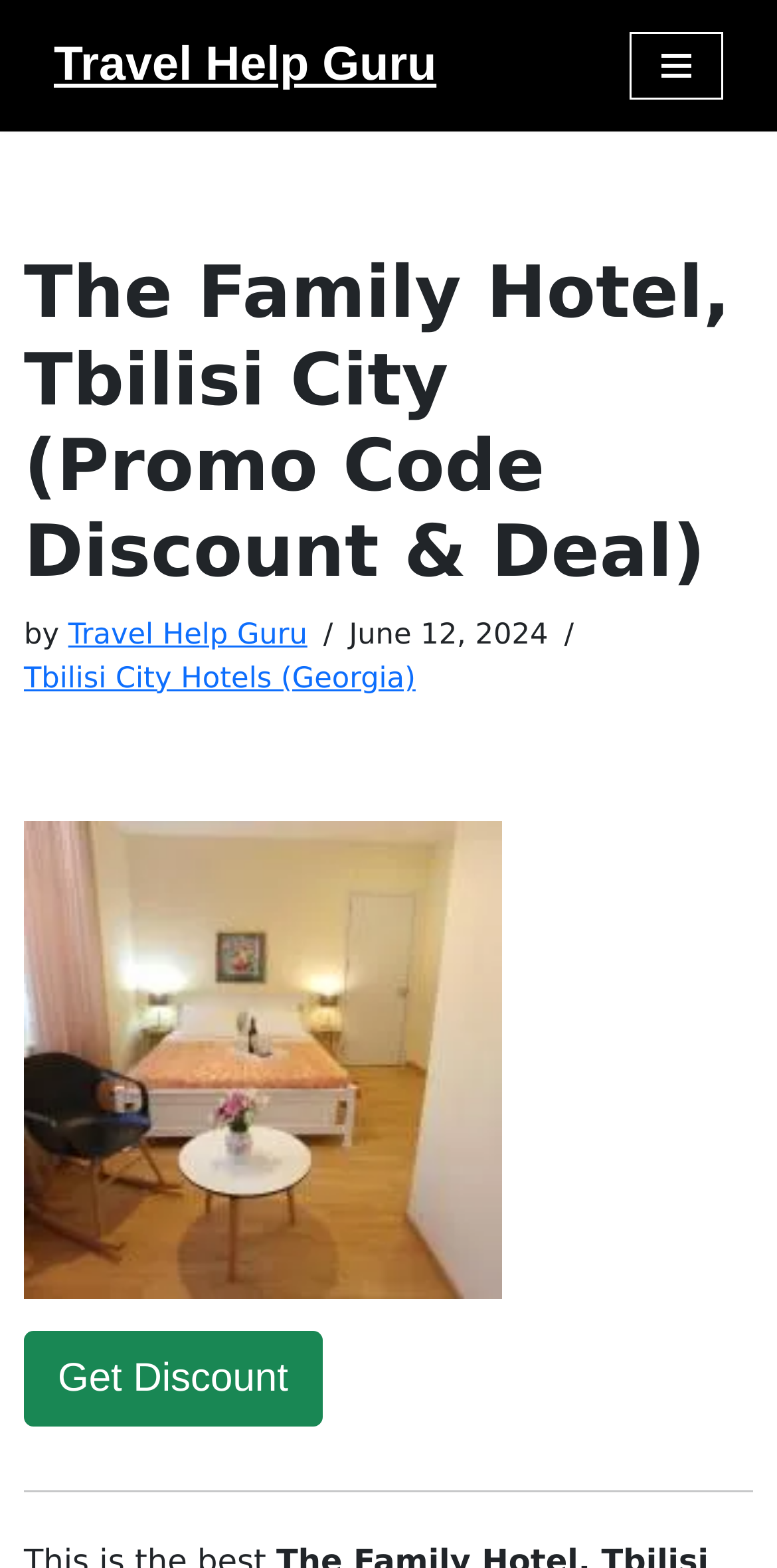Please determine the main heading text of this webpage.

The Family Hotel, Tbilisi City (Promo Code Discount & Deal)